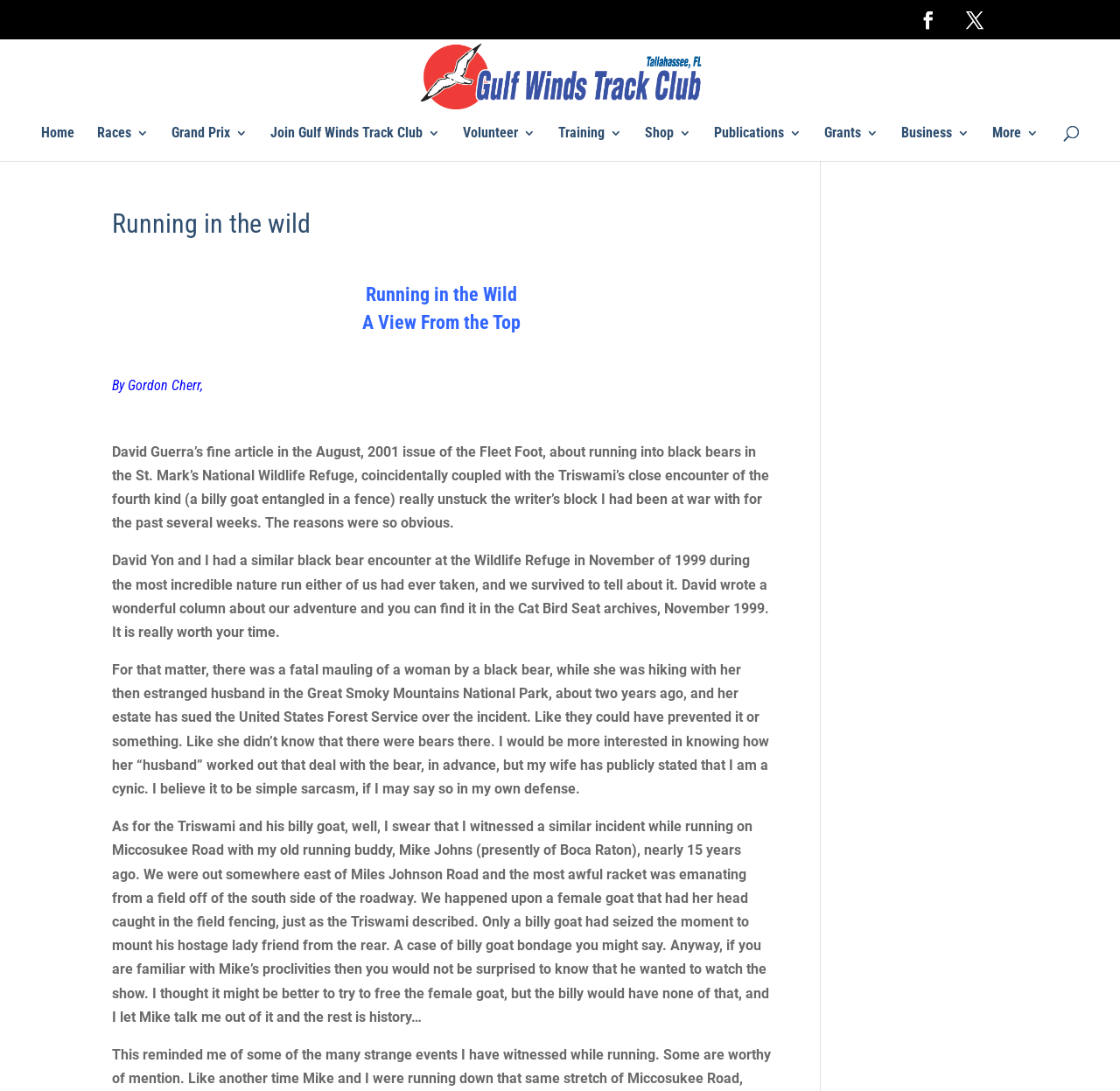Use a single word or phrase to respond to the question:
What is the name of the track club?

Gulf Winds Track Club